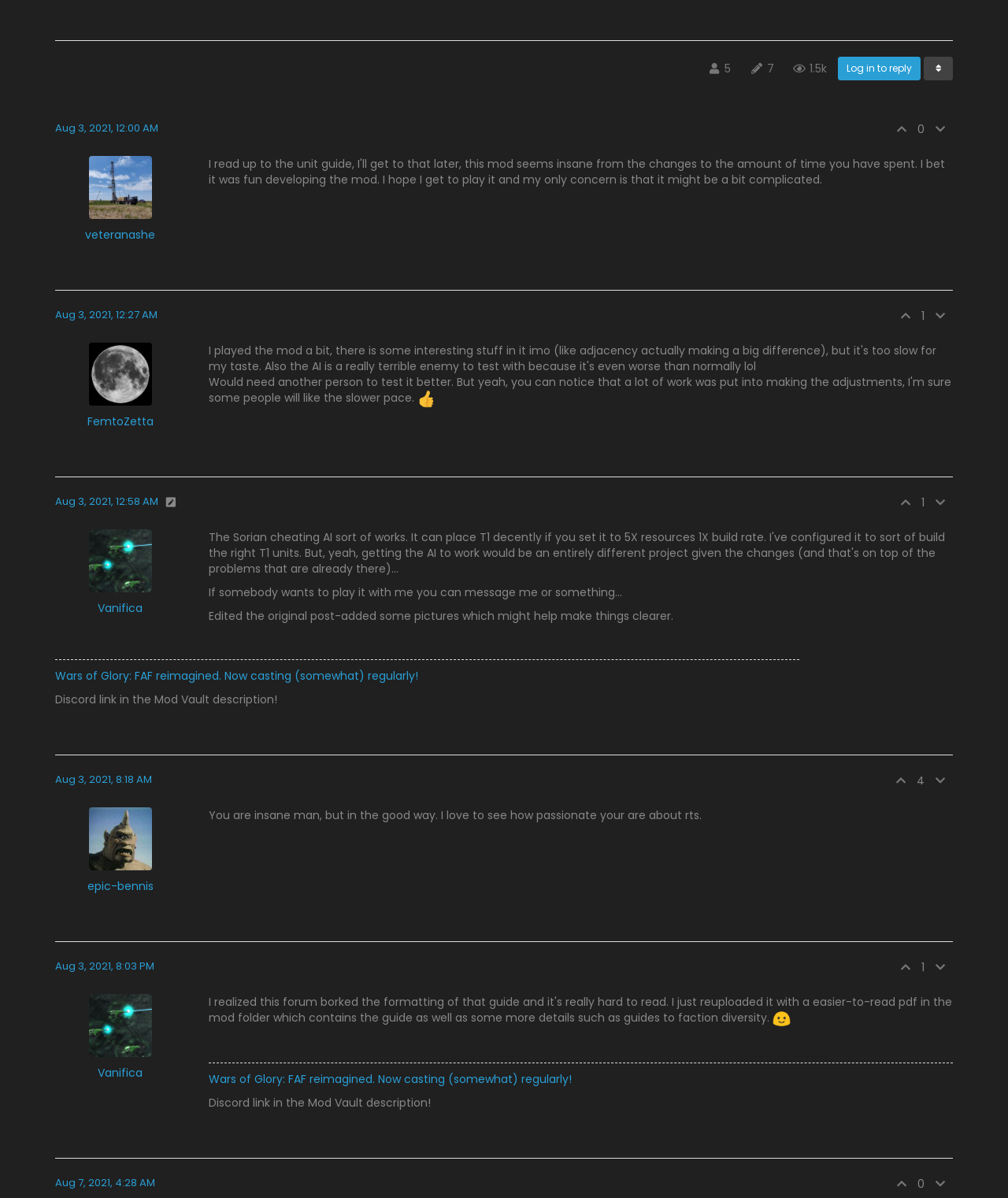What is the timestamp of the first post?
Examine the image and give a concise answer in one word or a short phrase.

Aug 3, 2021, 12:00 AM